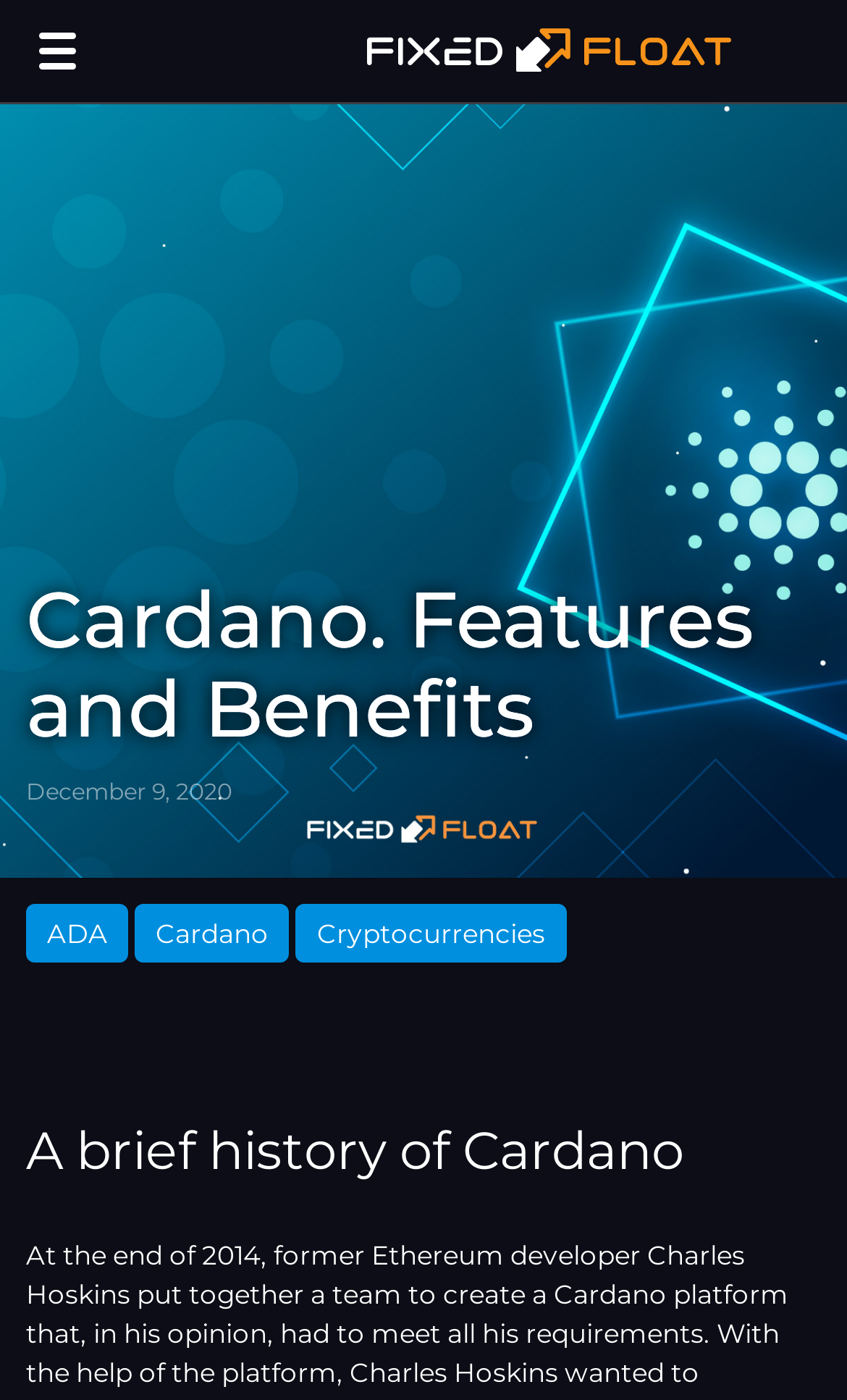What is the position of the link 'ADA'?
Please respond to the question thoroughly and include all relevant details.

I found the position of the link 'ADA' by looking at its bounding box coordinates, which are [0.031, 0.645, 0.152, 0.687], and comparing them to the coordinates of other elements, I determined that it is located at the top-left of the page.